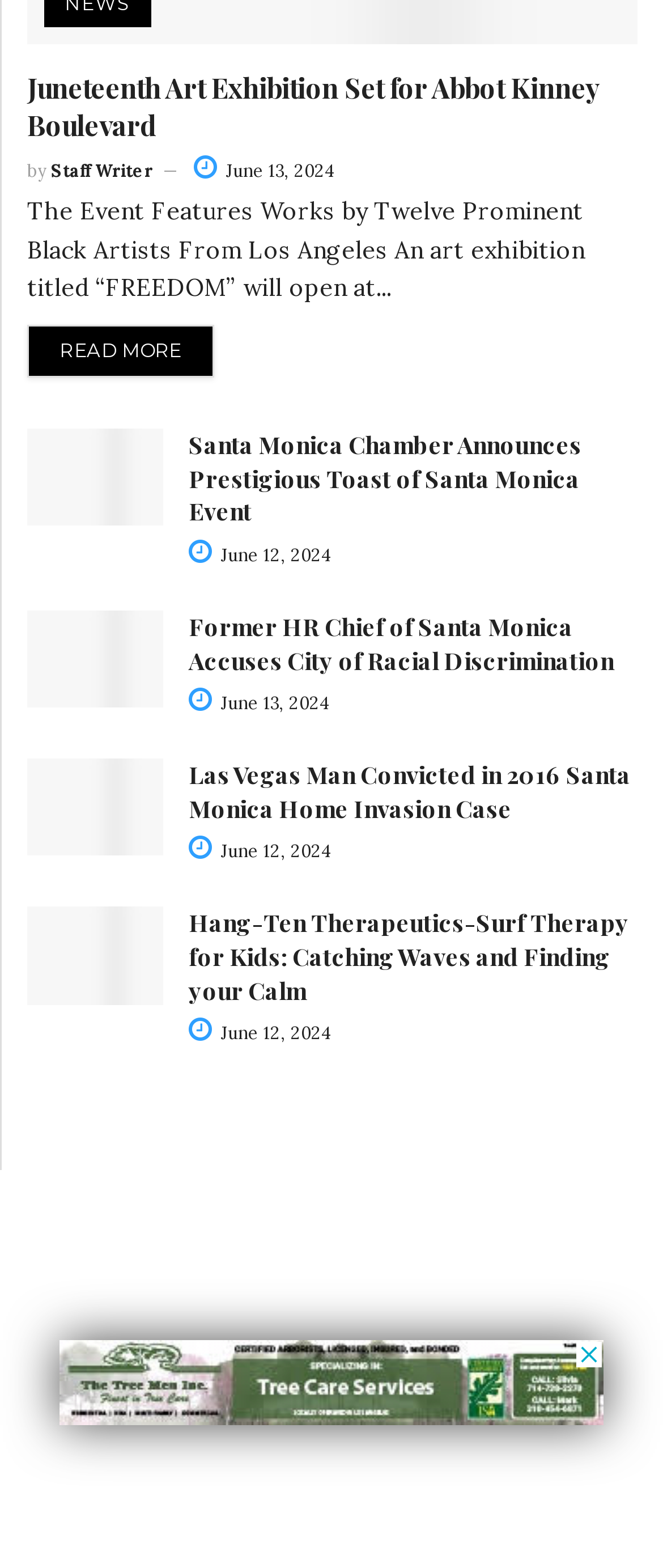Given the element description, predict the bounding box coordinates in the format (top-left x, top-left y, bottom-right x, bottom-right y). Make sure all values are between 0 and 1. Here is the element description: June 12, 2024

[0.285, 0.652, 0.5, 0.666]